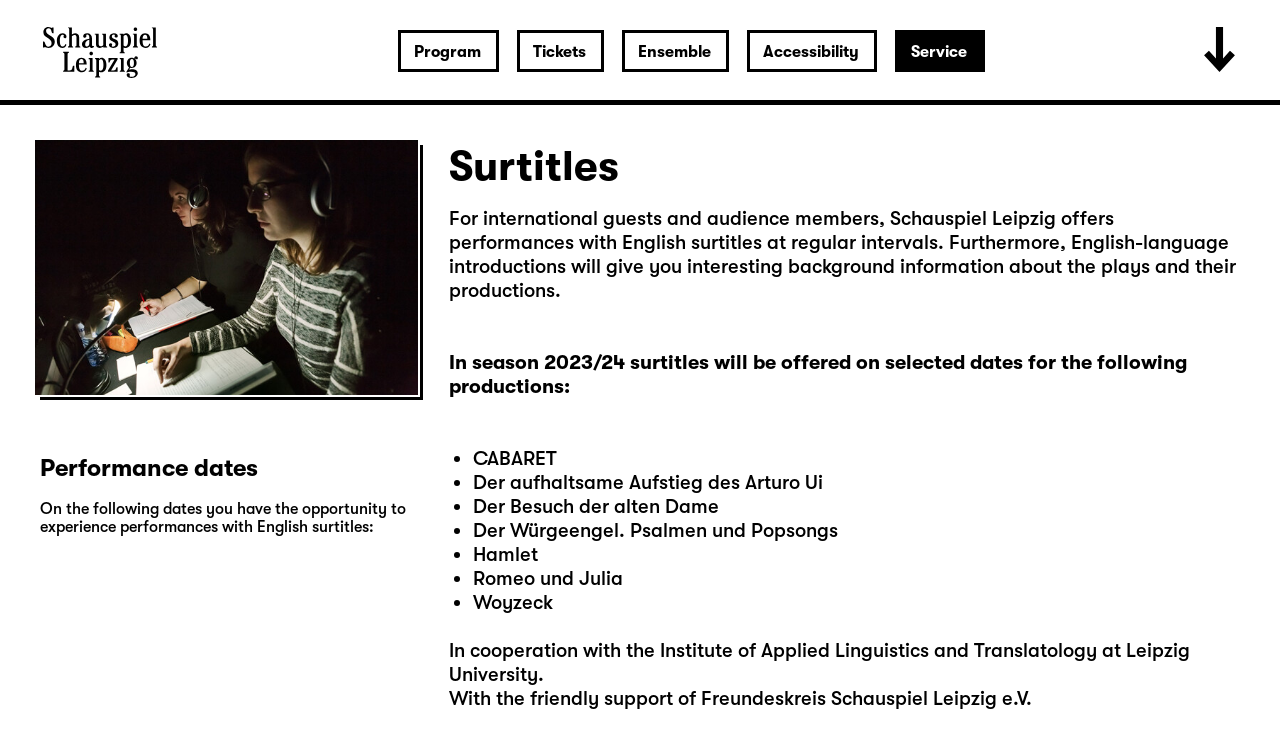Can you find the bounding box coordinates for the UI element given this description: "CABARET"? Provide the coordinates as four float numbers between 0 and 1: [left, top, right, bottom].

[0.369, 0.602, 0.435, 0.633]